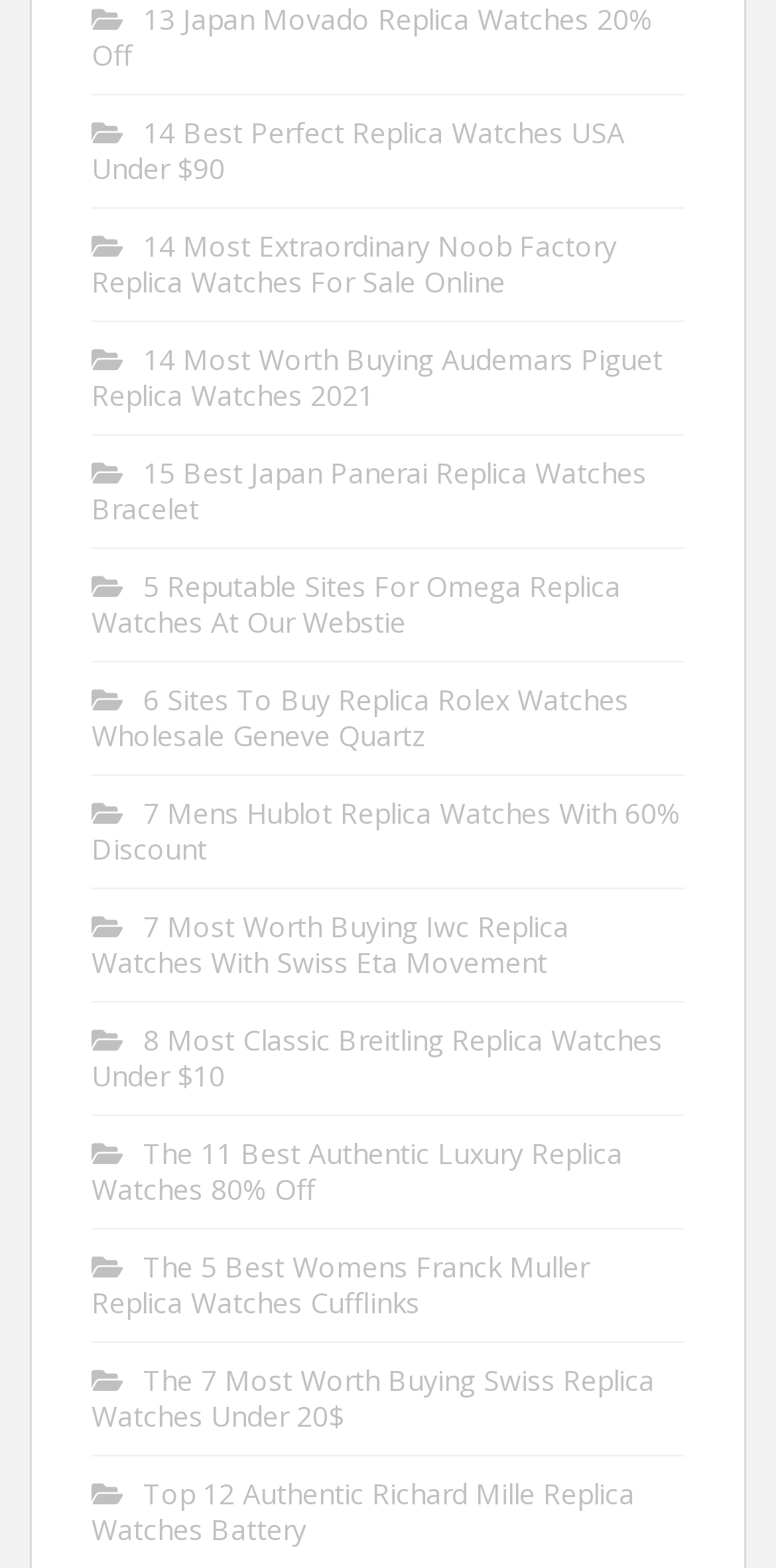Please mark the clickable region by giving the bounding box coordinates needed to complete this instruction: "Browse the page of Albergo Holiday Surf".

None